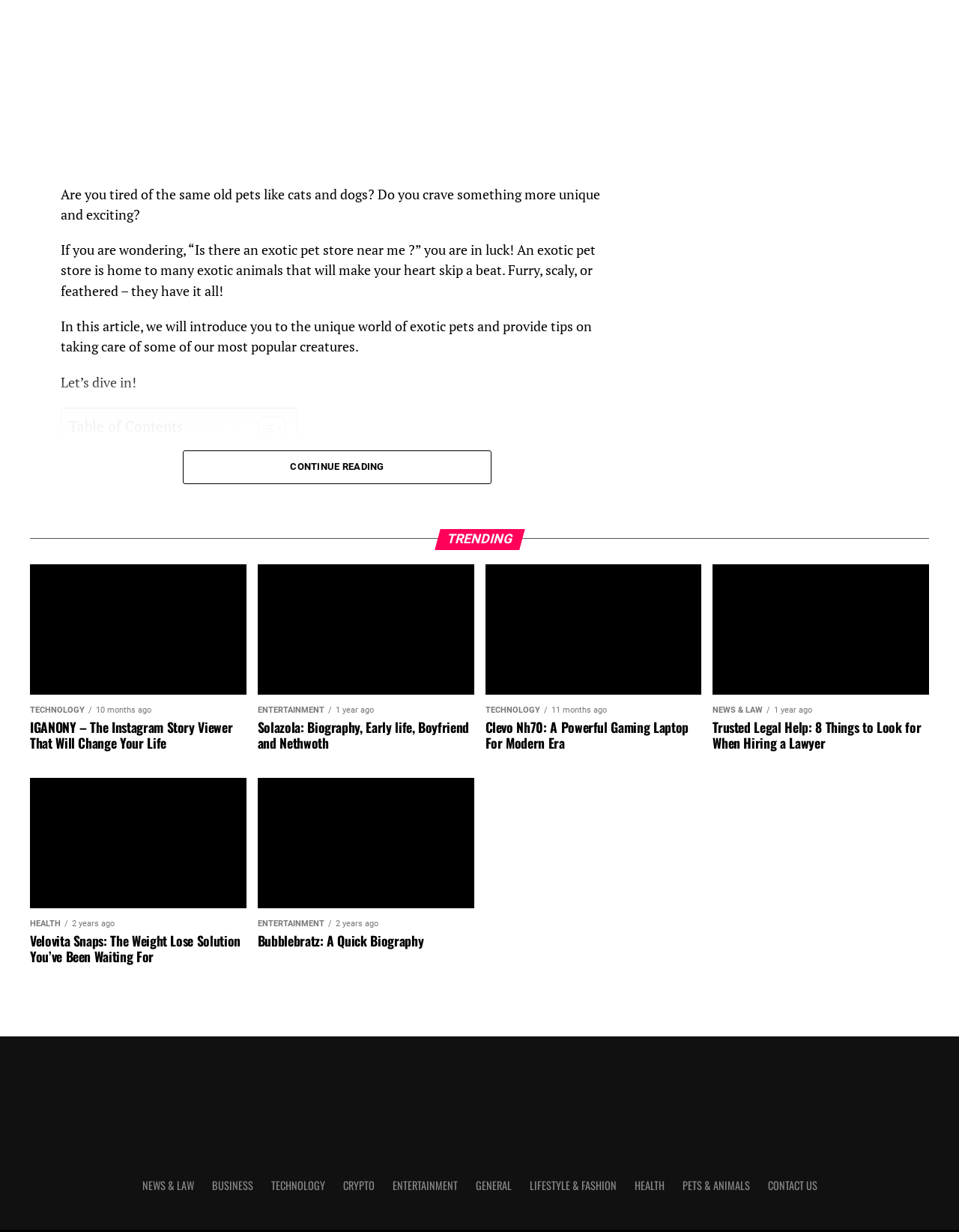Provide a one-word or short-phrase answer to the question:
What type of pets are discussed in the second part of the webpage?

Exotic pets